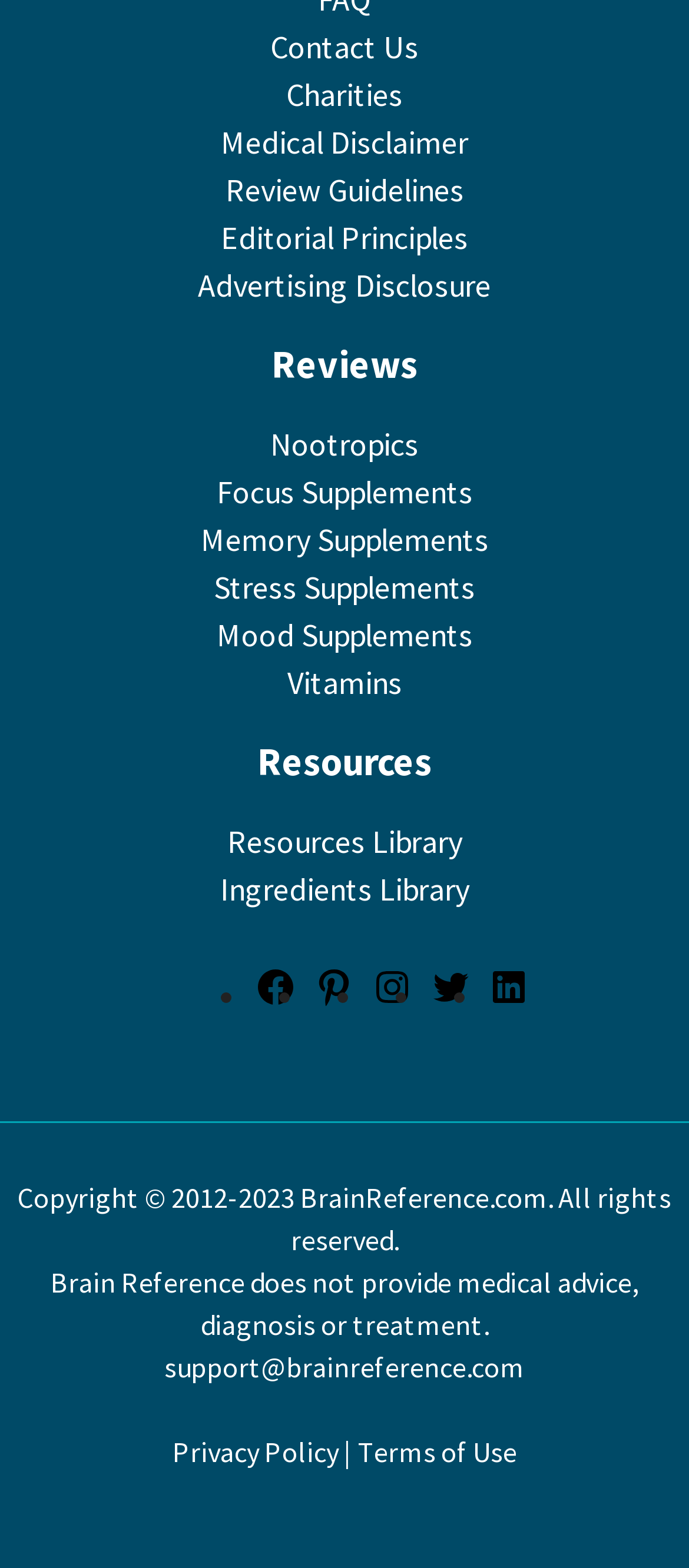How many social media platforms are linked?
Make sure to answer the question with a detailed and comprehensive explanation.

I can see a list of social media links at the bottom of the webpage, including Facebook, Pinterest, Instagram, Twitter, and LinkedIn. By counting these links, I can determine that there are 5 social media platforms linked.